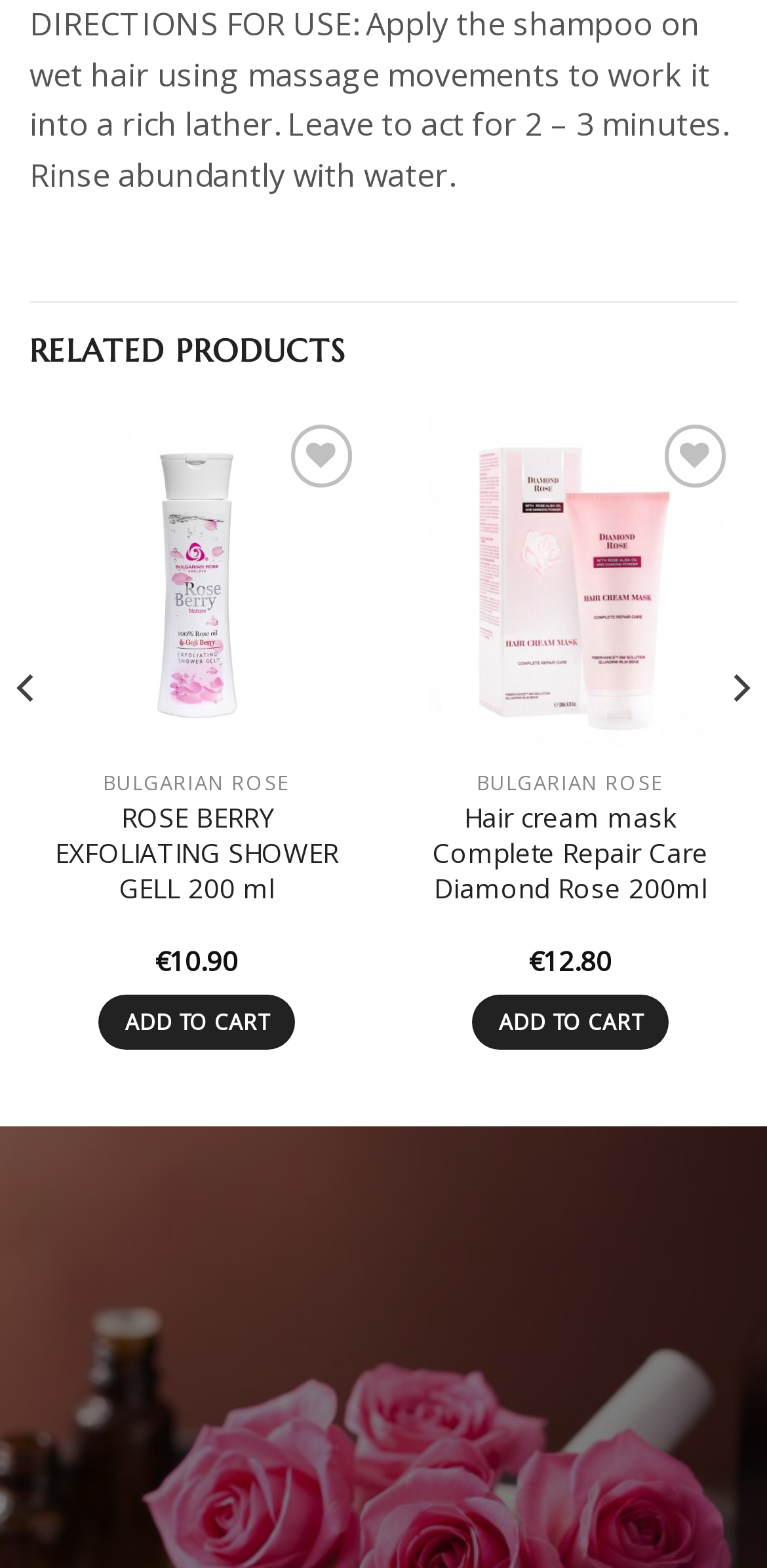Given the element description, predict the bounding box coordinates in the format (top-left x, top-left y, bottom-right x, bottom-right y), using floating point numbers between 0 and 1: Add to wishlist

[0.344, 0.32, 0.449, 0.357]